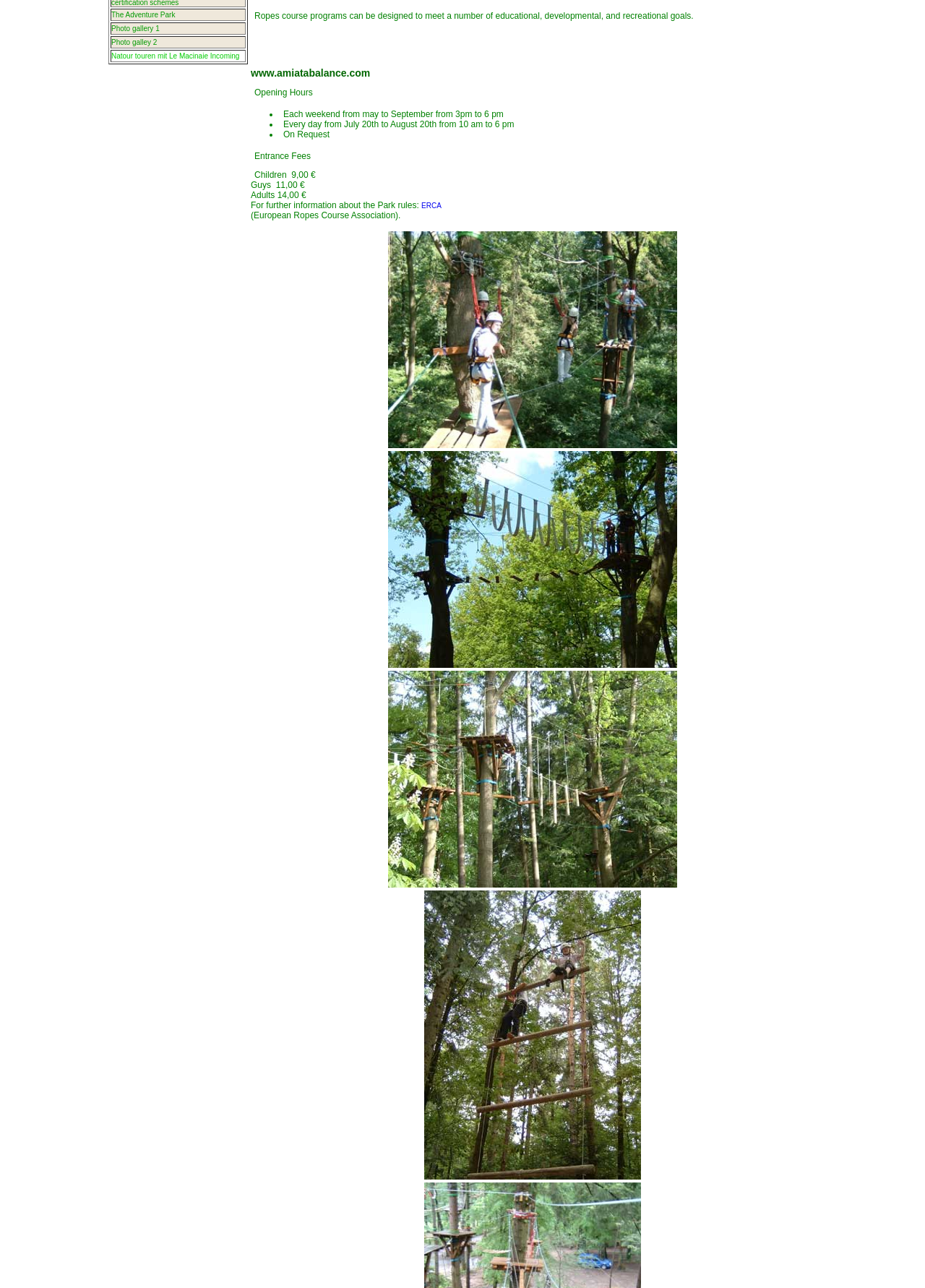Please specify the bounding box coordinates in the format (top-left x, top-left y, bottom-right x, bottom-right y), with values ranging from 0 to 1. Identify the bounding box for the UI component described as follows: Media

None